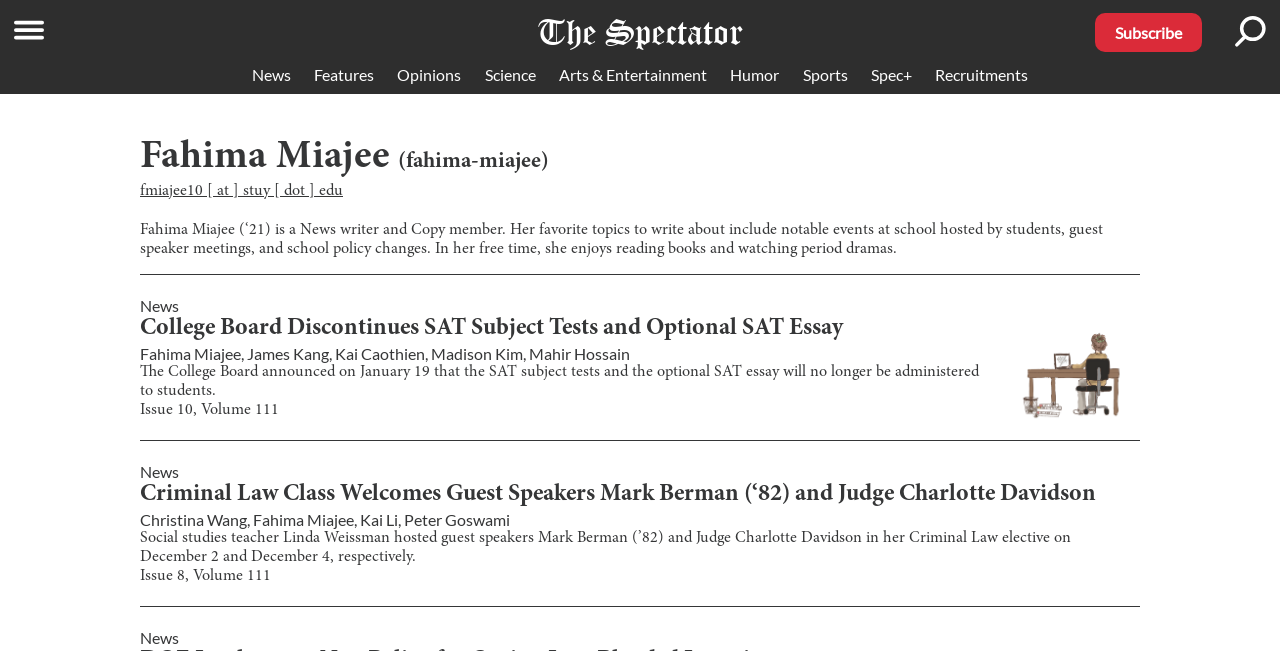Show the bounding box coordinates of the element that should be clicked to complete the task: "View News articles".

[0.197, 0.1, 0.227, 0.129]